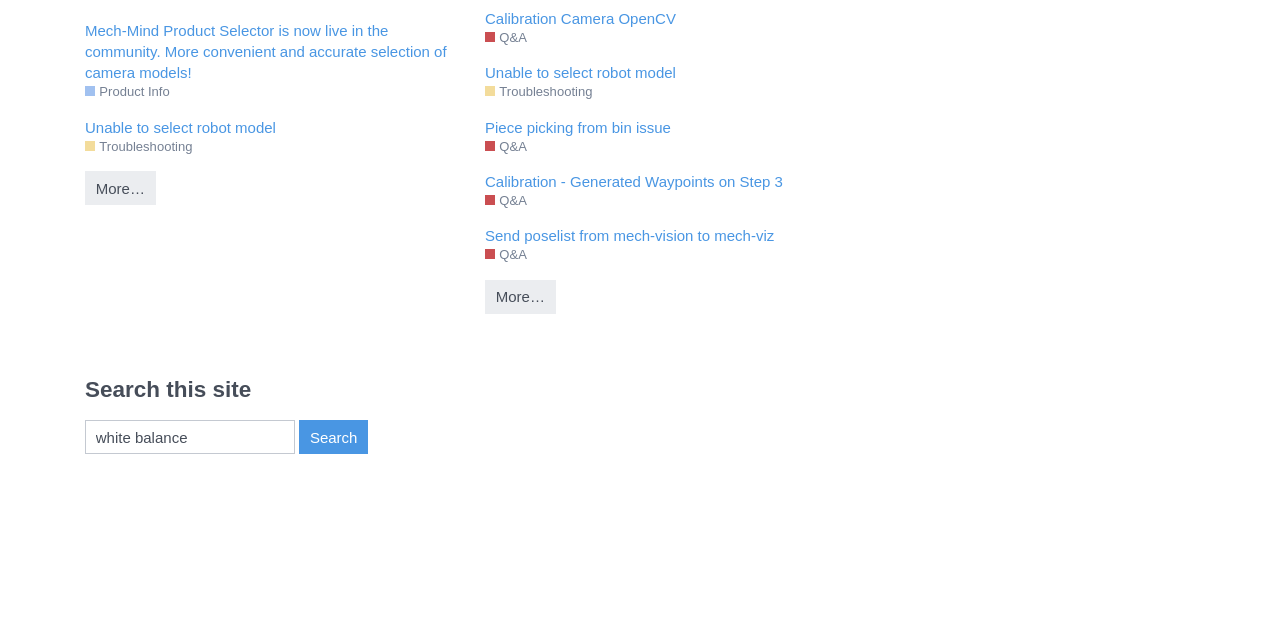Using the description: "Calibration Camera OpenCV", identify the bounding box of the corresponding UI element in the screenshot.

[0.379, 0.013, 0.676, 0.046]